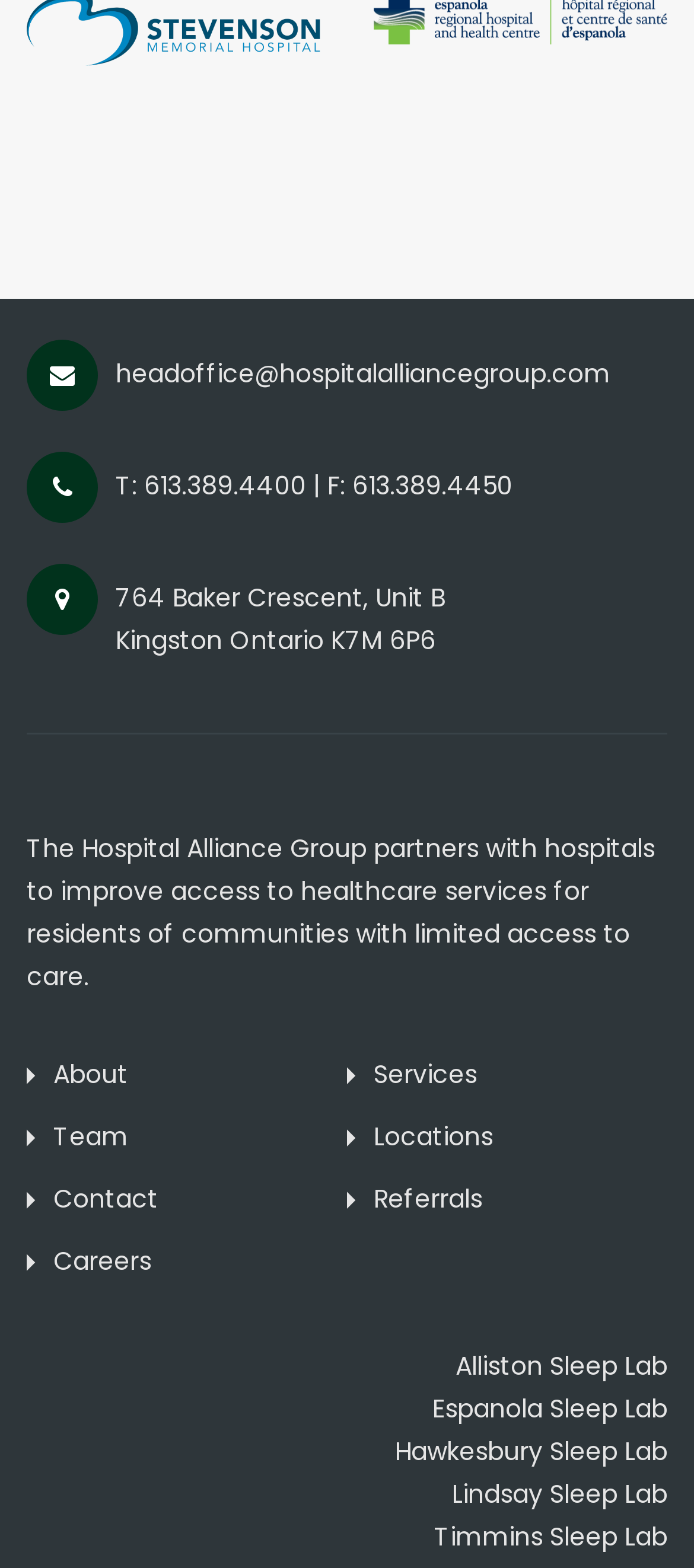Answer the question below with a single word or a brief phrase: 
What is the purpose of the Hospital Alliance Group?

Improve access to healthcare services